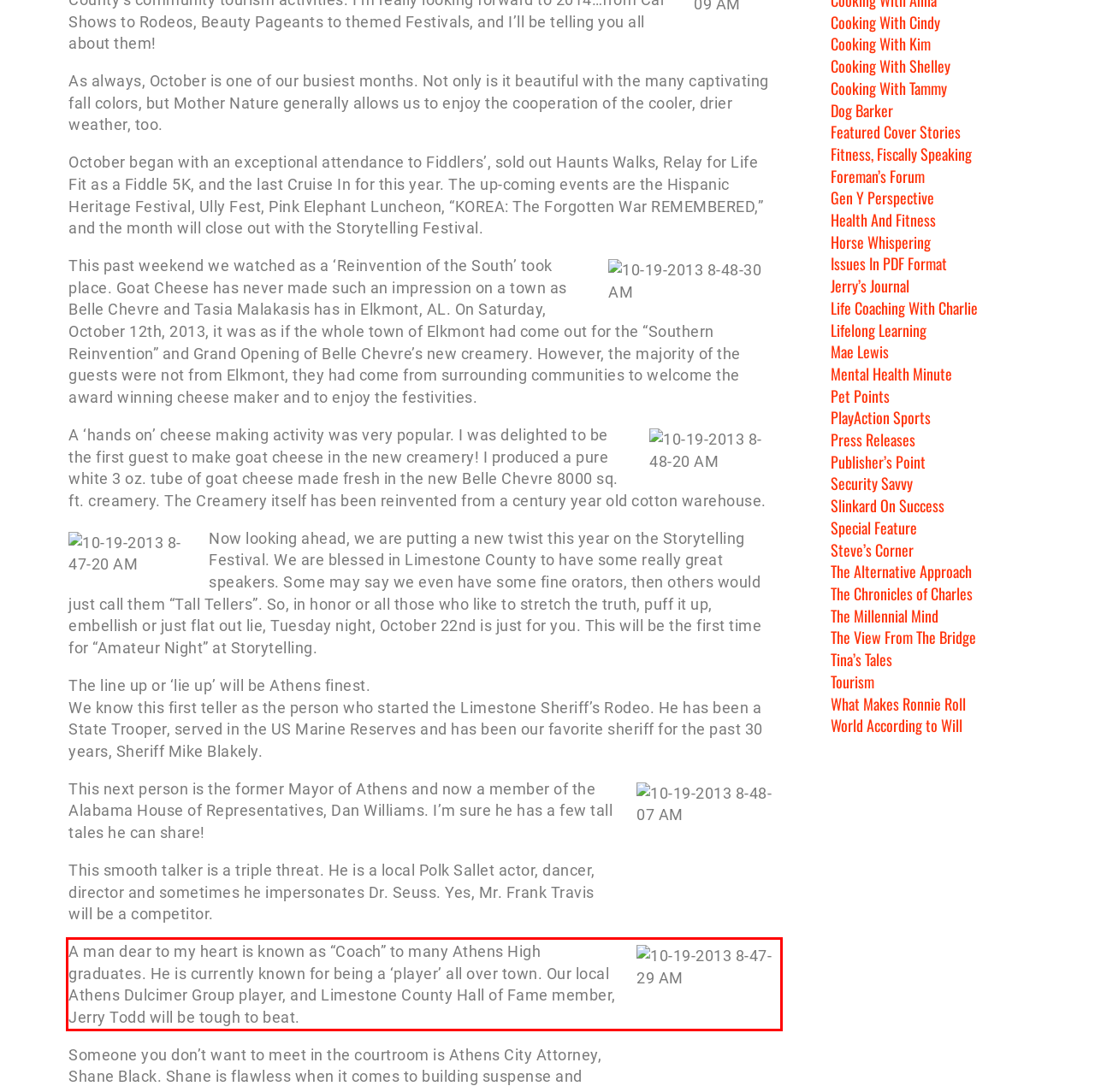Please perform OCR on the text content within the red bounding box that is highlighted in the provided webpage screenshot.

A man dear to my heart is known as “Coach” to many Athens High graduates. He is currently known for being a ‘player’ all over town. Our local Athens Dulcimer Group player, and Limestone County Hall of Fame member, Jerry Todd will be tough to beat.